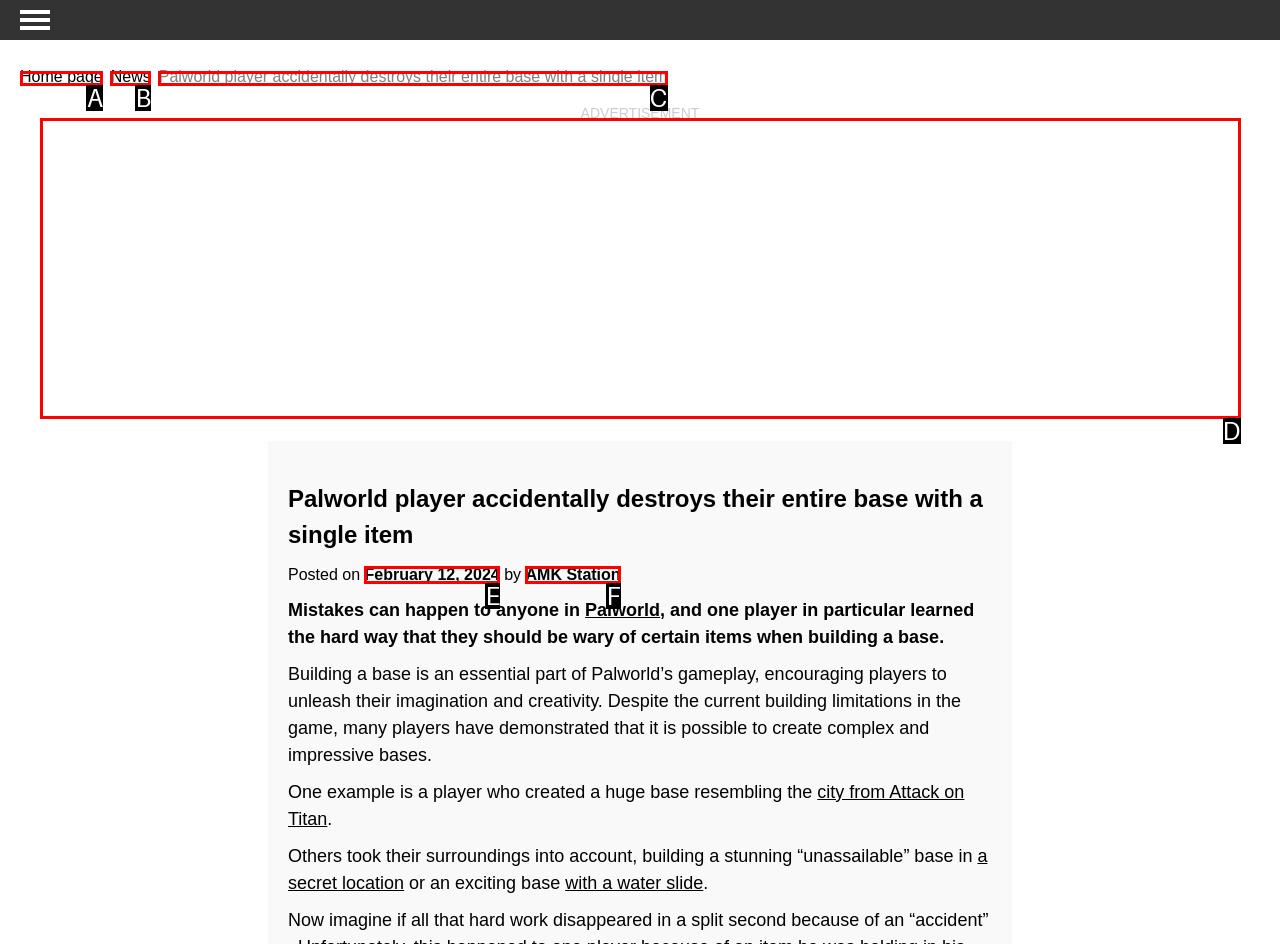Determine which HTML element best suits the description: aria-label="Advertisement" name="aswift_1" title="Advertisement". Reply with the letter of the matching option.

D